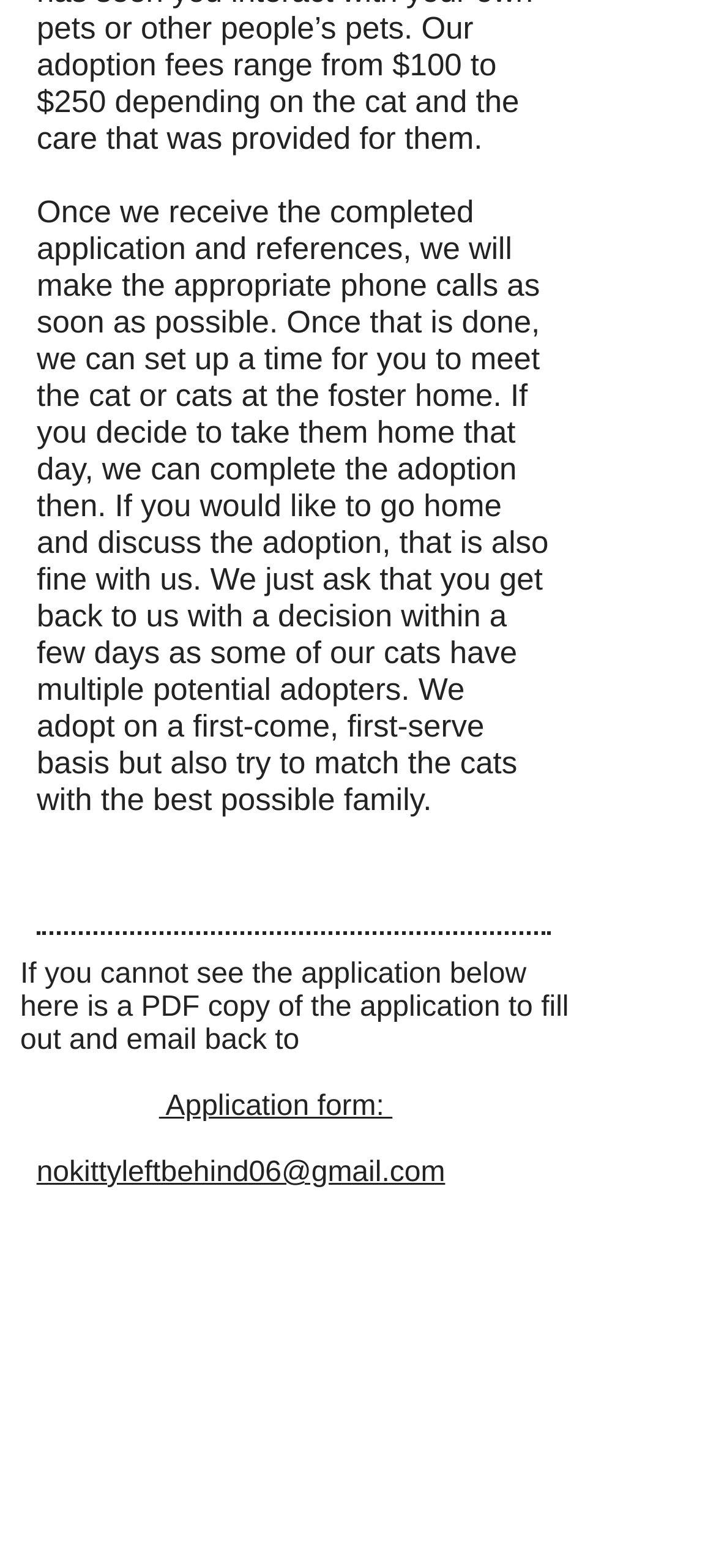How long does the applicant have to make a decision?
Using the details shown in the screenshot, provide a comprehensive answer to the question.

The webpage states that the applicant has a few days to make a decision after meeting the cat or cats, as some cats have multiple potential adopters.